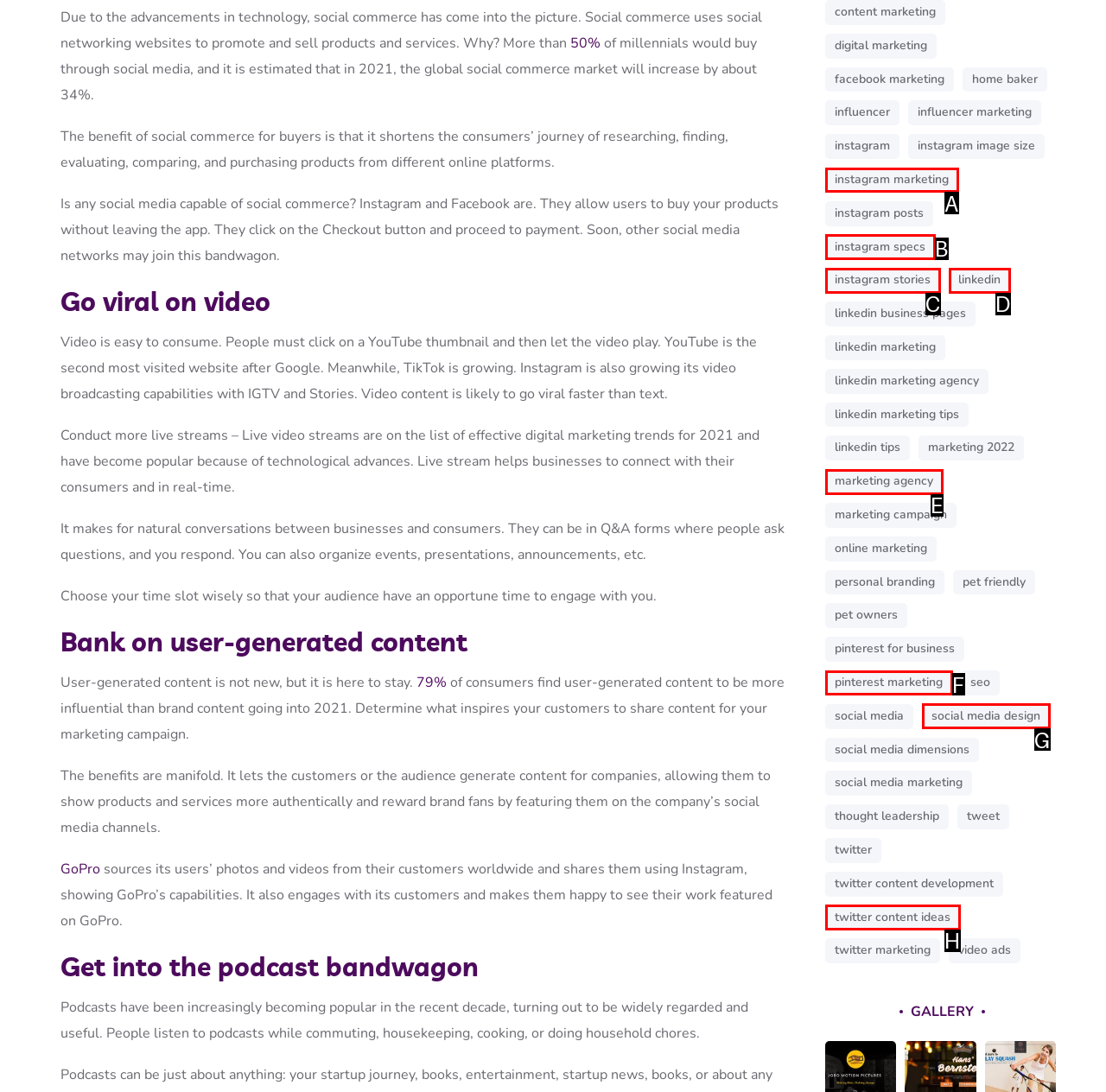Given the description: linkedin, select the HTML element that matches it best. Reply with the letter of the chosen option directly.

D